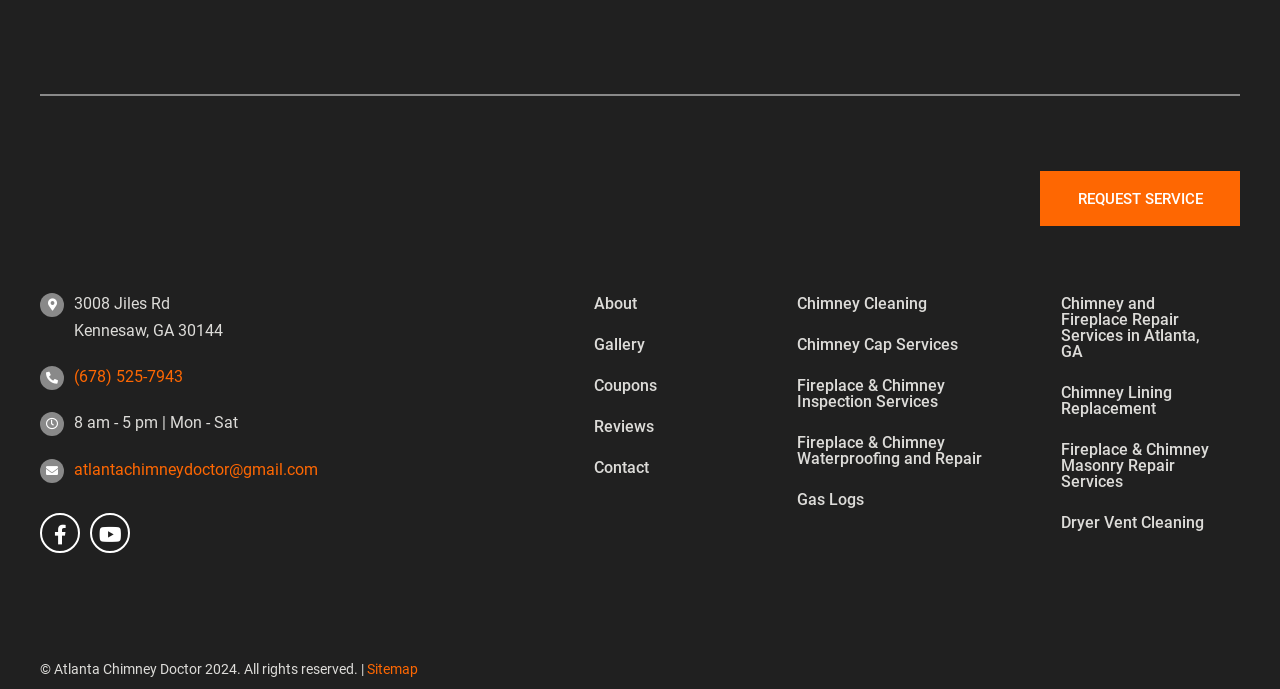Determine the bounding box coordinates for the UI element described. Format the coordinates as (top-left x, top-left y, bottom-right x, bottom-right y) and ensure all values are between 0 and 1. Element description: Fireplace & Chimney Inspection Services

[0.615, 0.534, 0.782, 0.61]